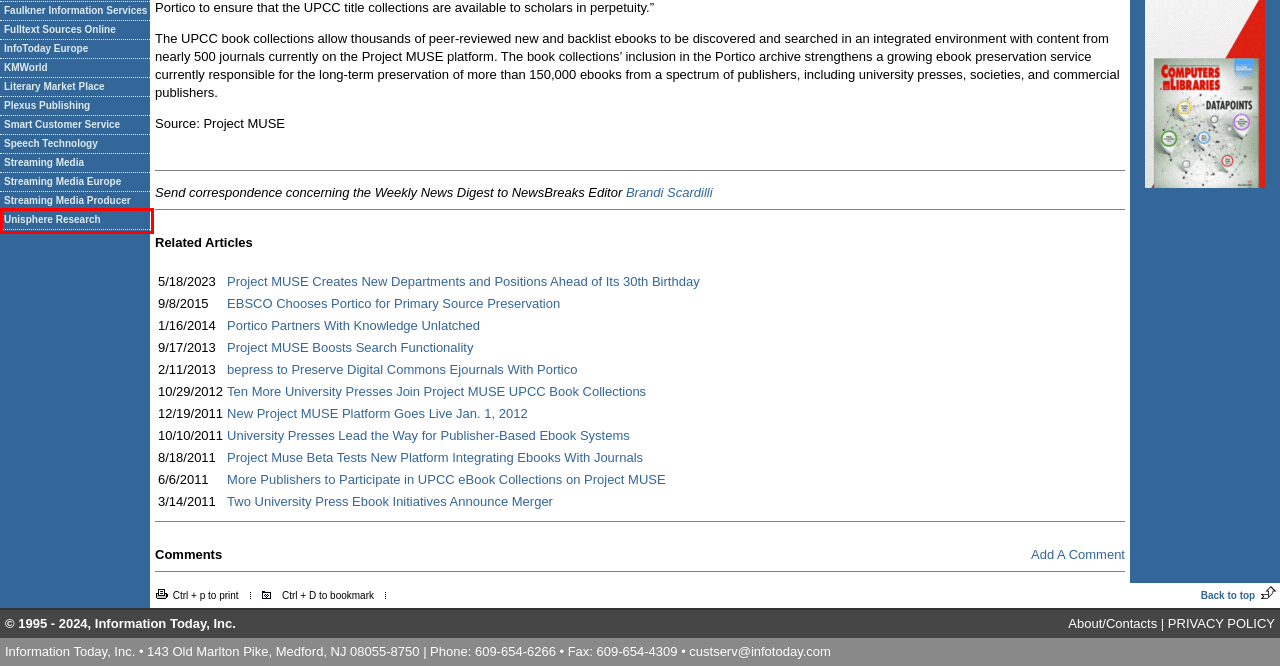You are provided with a screenshot of a webpage where a red rectangle bounding box surrounds an element. Choose the description that best matches the new webpage after clicking the element in the red bounding box. Here are the choices:
A. Project Muse Beta Tests New Platform Integrating Ebooks With Journals
B. Ten More University Presses Join Project MUSE UPCC Book Collections
C. Analysis of Enterprise IT and Emerging Technologies: Unisphere Research
D. Project MUSE Boosts Search Functionality
E. Speech Technology - comprehensive, independent coverage of information impacting speech technologies
F. Portico Partners With Knowledge Unlatched
G. New Project MUSE Platform Goes Live Jan. 1, 2012
H. Two University Press Ebook Initiatives Announce Merger

C